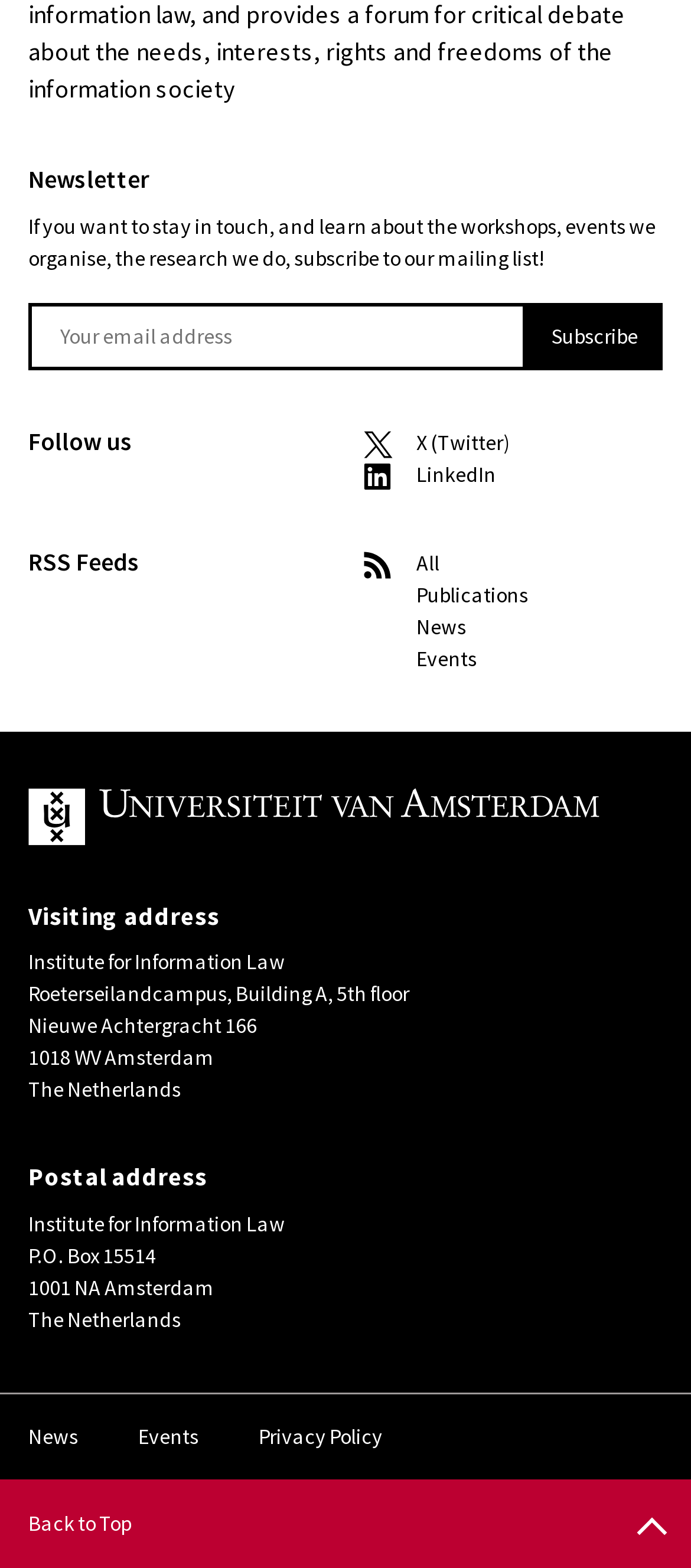How many social media platforms are listed?
Using the visual information, answer the question in a single word or phrase.

2